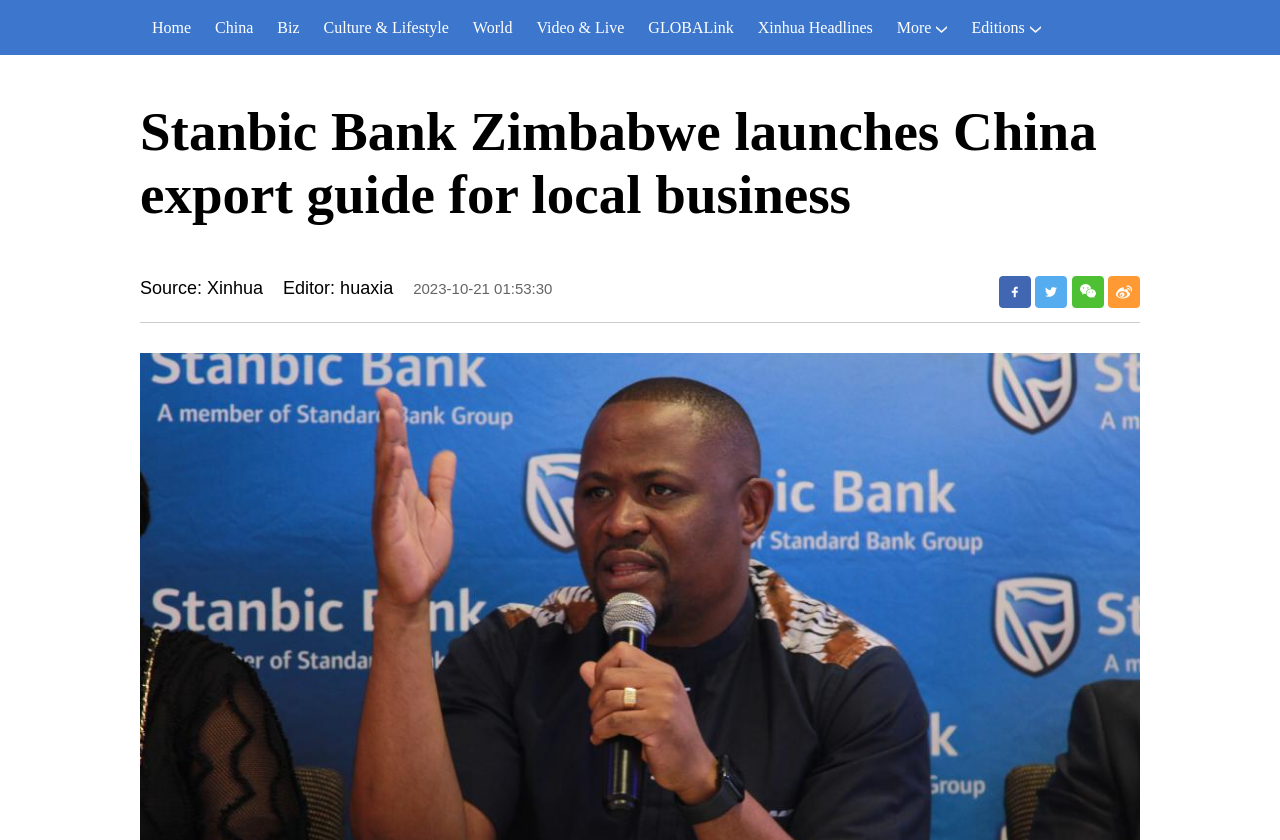What is the date of the article?
Use the image to give a comprehensive and detailed response to the question.

I found the date of the article by looking at the static text element that says '2023-10-21 01:53:30' located at the top of the webpage, below the main heading.